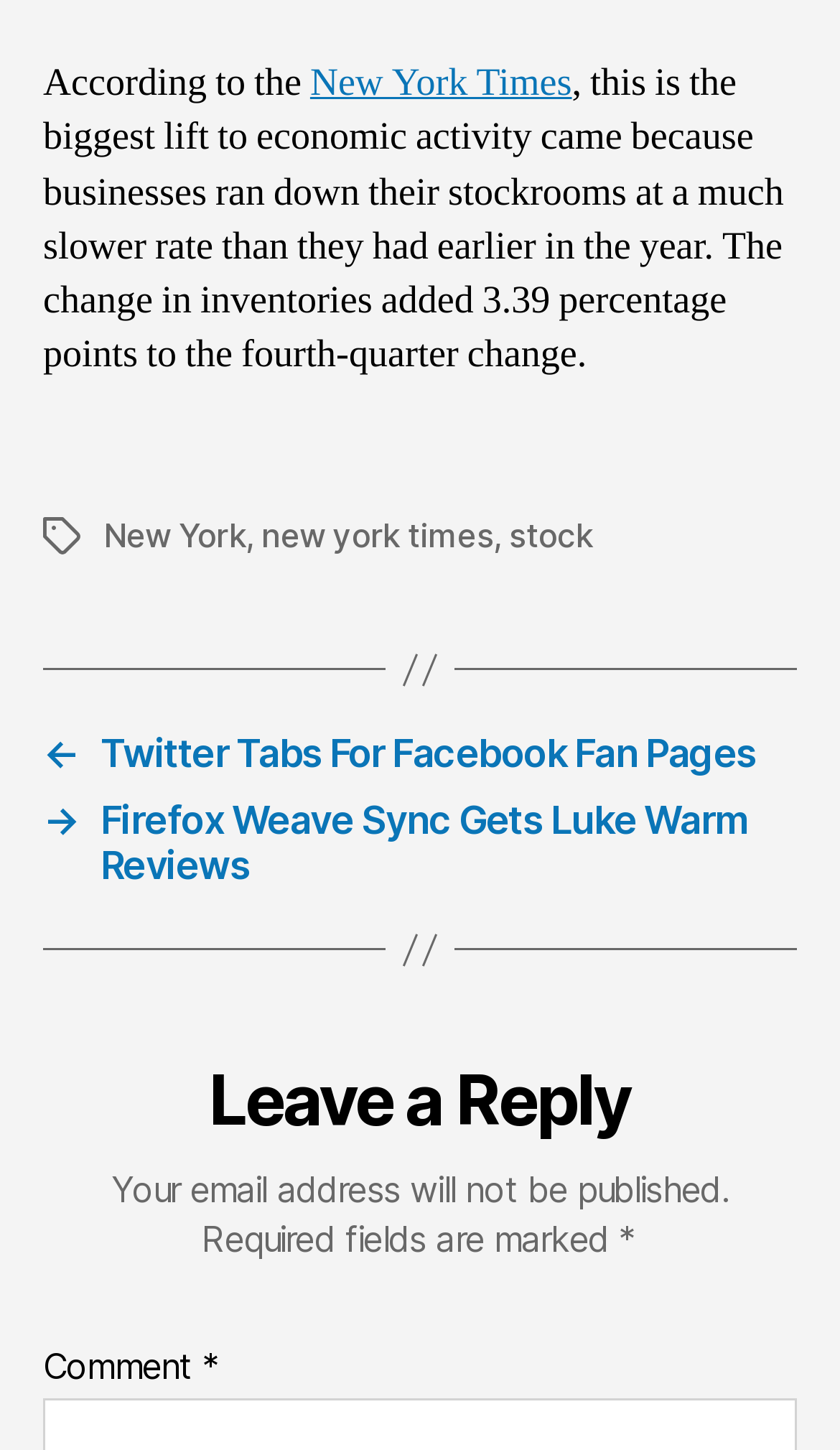Determine the bounding box coordinates for the HTML element mentioned in the following description: "New York". The coordinates should be a list of four floats ranging from 0 to 1, represented as [left, top, right, bottom].

[0.123, 0.355, 0.292, 0.383]